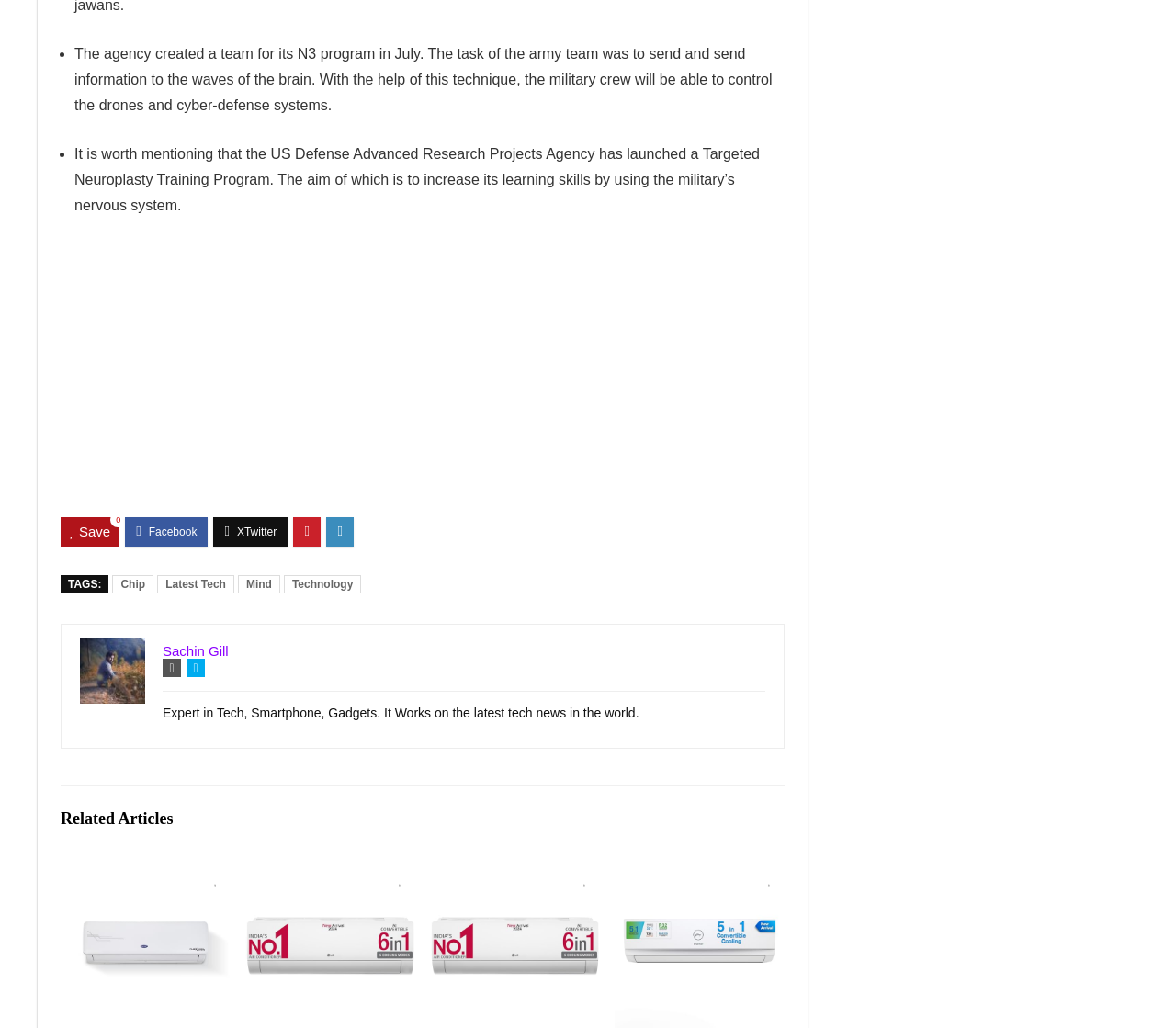Specify the bounding box coordinates of the element's region that should be clicked to achieve the following instruction: "Visit the author's page of Sachin Gill". The bounding box coordinates consist of four float numbers between 0 and 1, in the format [left, top, right, bottom].

[0.138, 0.375, 0.194, 0.391]